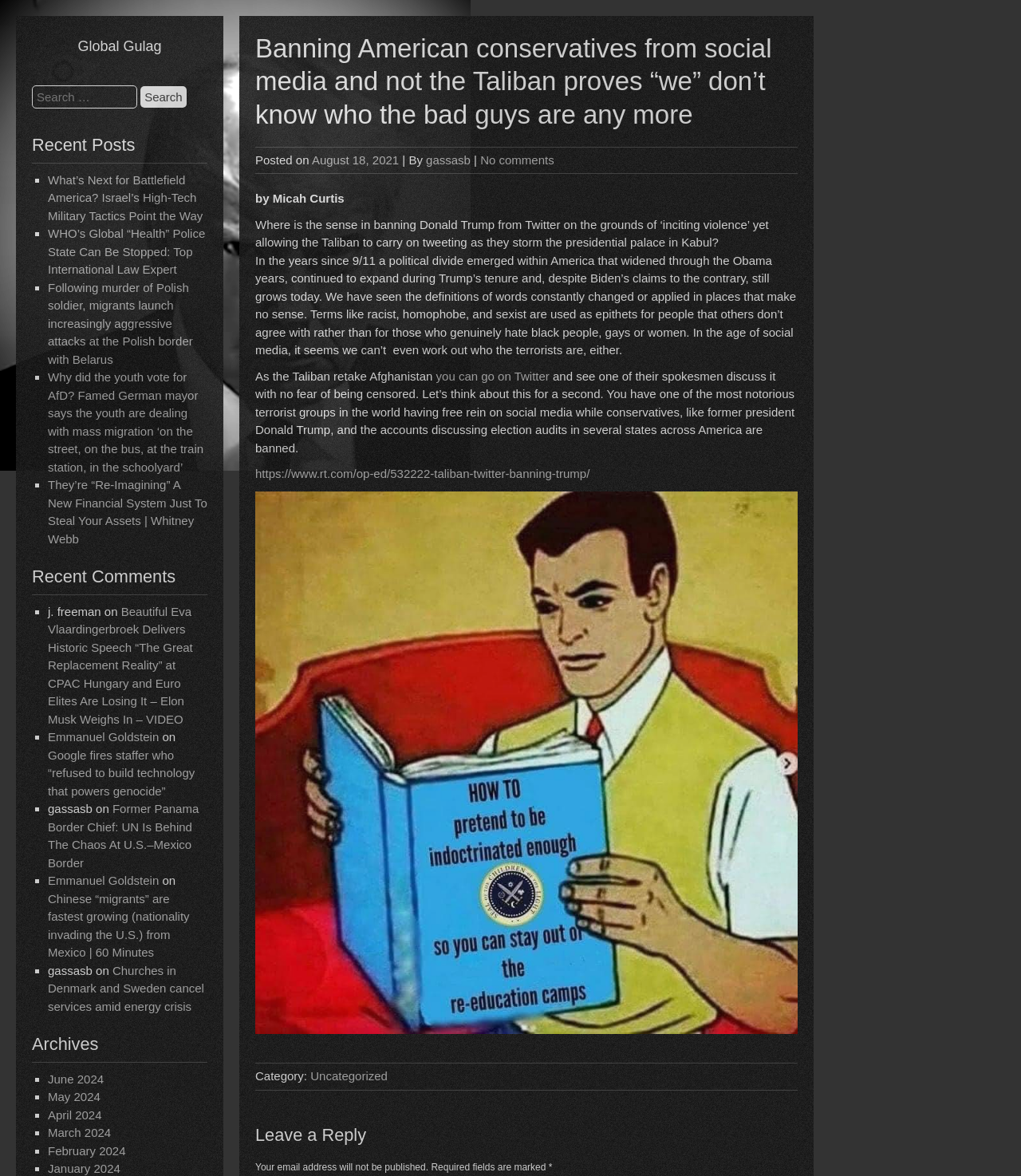Please look at the image and answer the question with a detailed explanation: What is the name of the website?

The name of the website is 'Global Gulag' which is located at the top of the webpage, indicated by the StaticText element with the text 'Global Gulag' and bounding box coordinates [0.076, 0.033, 0.158, 0.046].